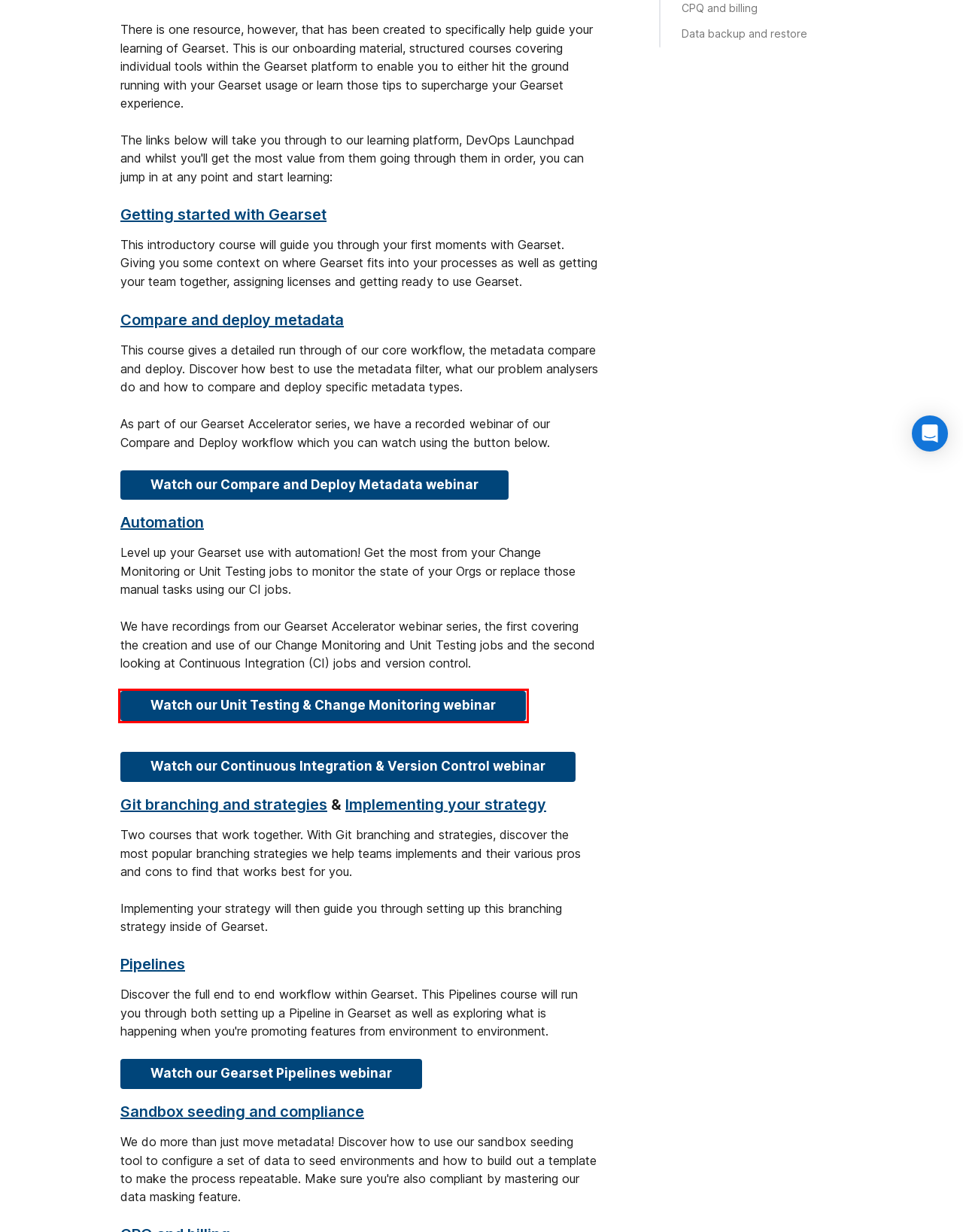Review the screenshot of a webpage that includes a red bounding box. Choose the webpage description that best matches the new webpage displayed after clicking the element within the bounding box. Here are the candidates:
A. Gearset Accelerator - Continuous Integration & Version Control | Gearset
B. Getting started with Gearset | Gearset Help Center
C. Access levels in Gearset | Gearset Help Center
D. Gearset Accelerator - Monitoring & SCA | Gearset
E. A quick overview of getting started with Gearset for CPQ | Gearset Help Center
F. Gearset | The complete Salesforce DevOps solution
G. Self serve onboarding | Gearset Help Center
H. Adding the Gearset external ID using the setup wizard for CPQ | Gearset Help Center

D